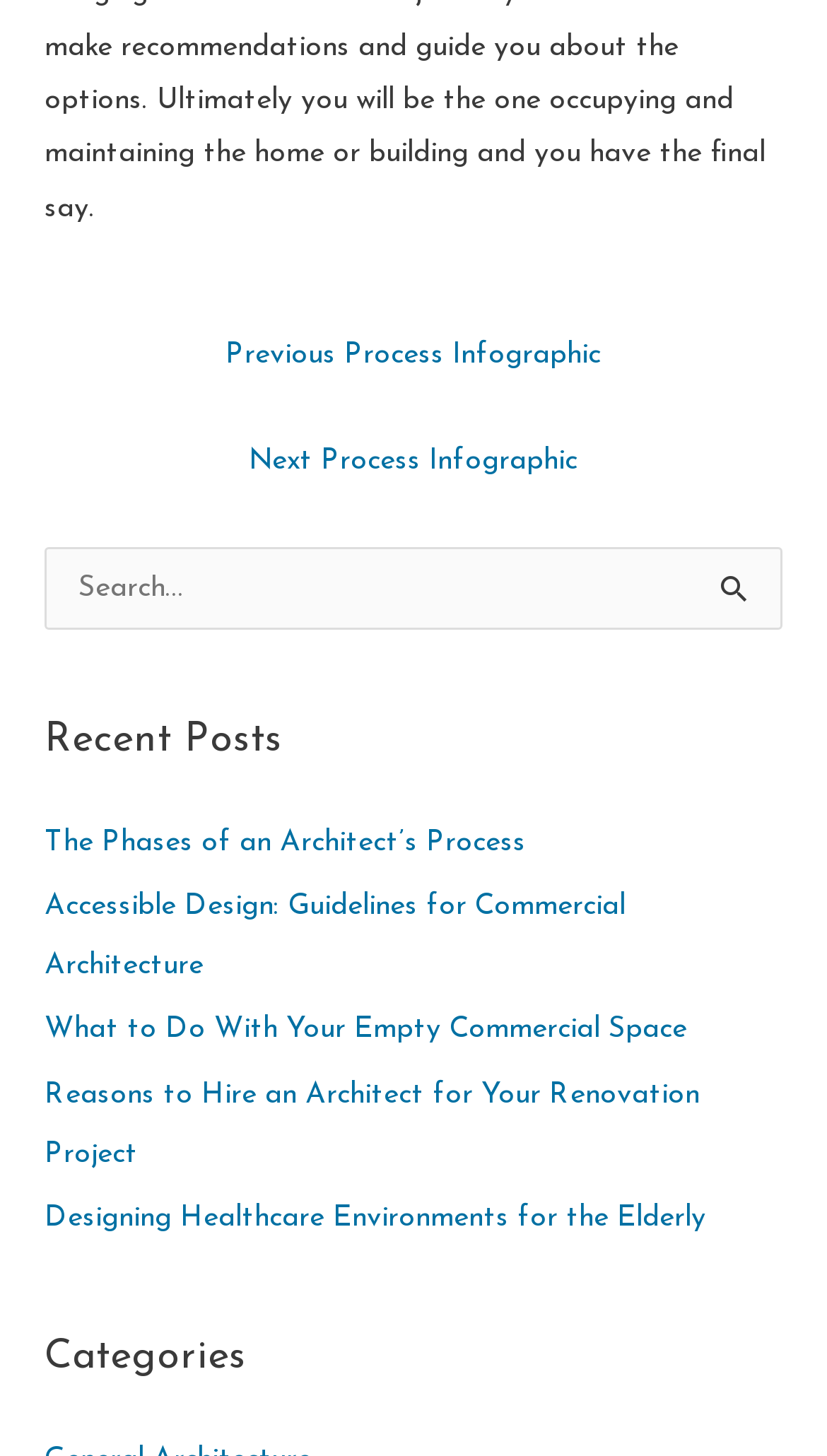Determine the bounding box coordinates of the element that should be clicked to execute the following command: "Search for something".

[0.054, 0.376, 0.946, 0.433]